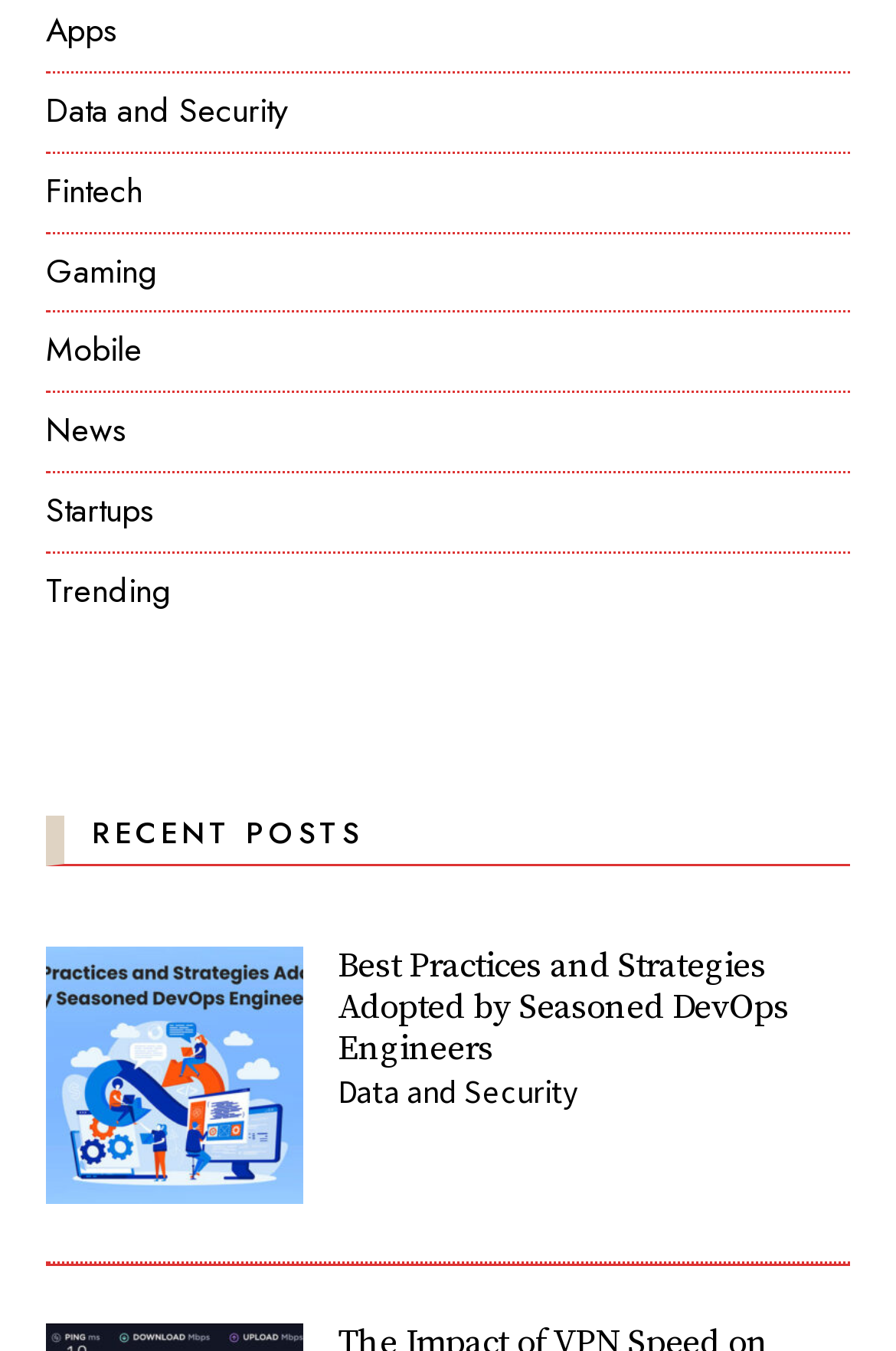Can you pinpoint the bounding box coordinates for the clickable element required for this instruction: "Learn about Cookie Policy"? The coordinates should be four float numbers between 0 and 1, i.e., [left, top, right, bottom].

None